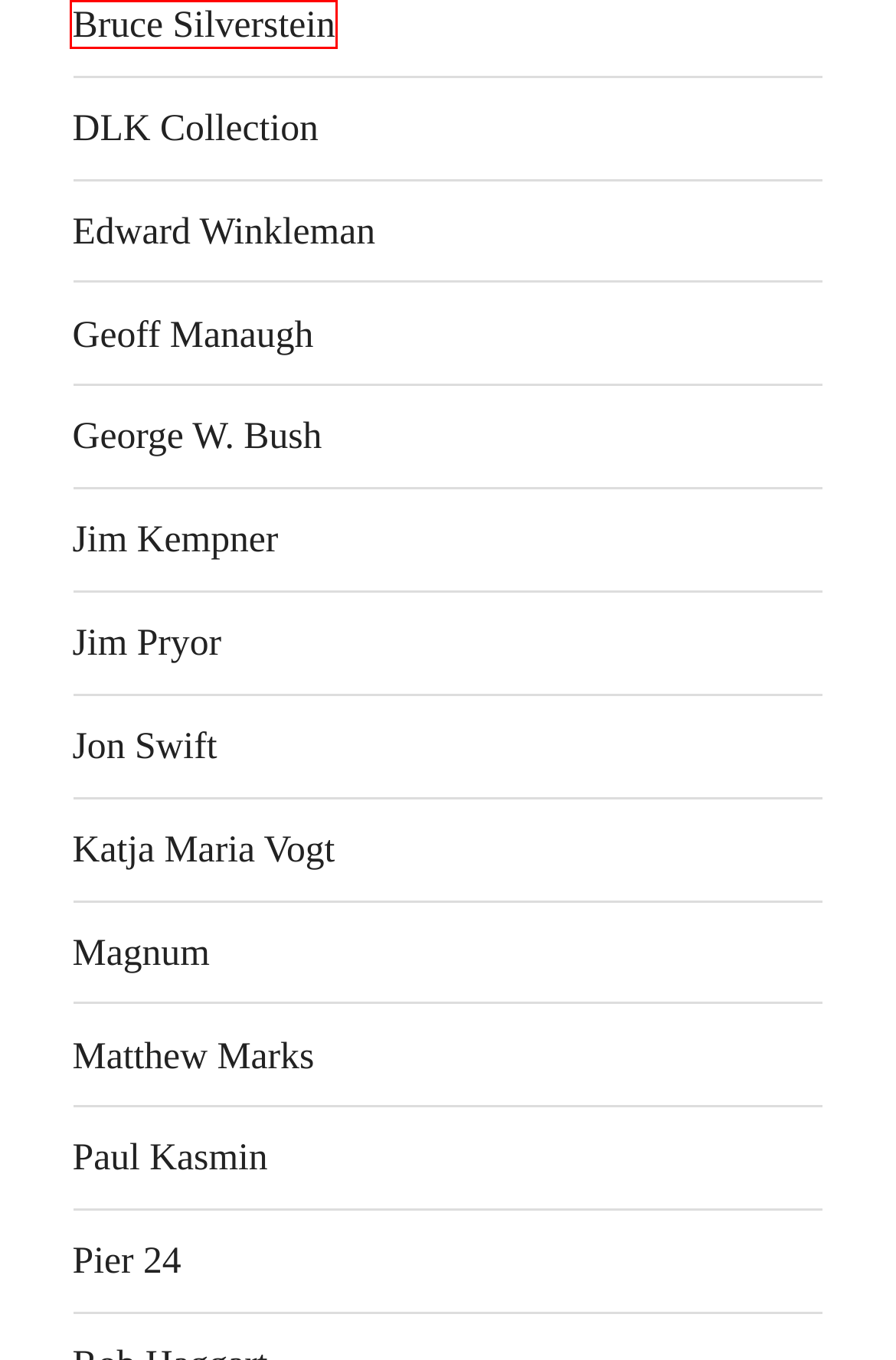Review the screenshot of a webpage that includes a red bounding box. Choose the most suitable webpage description that matches the new webpage after clicking the element within the red bounding box. Here are the candidates:
A. Katja Maria Vogt | Columbia University – Professor of Philosophy
B. Via Confini Monteortono Monterosso – Jens Haas
C. Artists | Kasmin Gallery
D. Bruce Silverstein
E. Pier 24 Homepage - Pier 24
F. The Madness of Art
G. Matthew Marks Gallery
H. Alpine Cow Life, Part 4 – Jens Haas

D